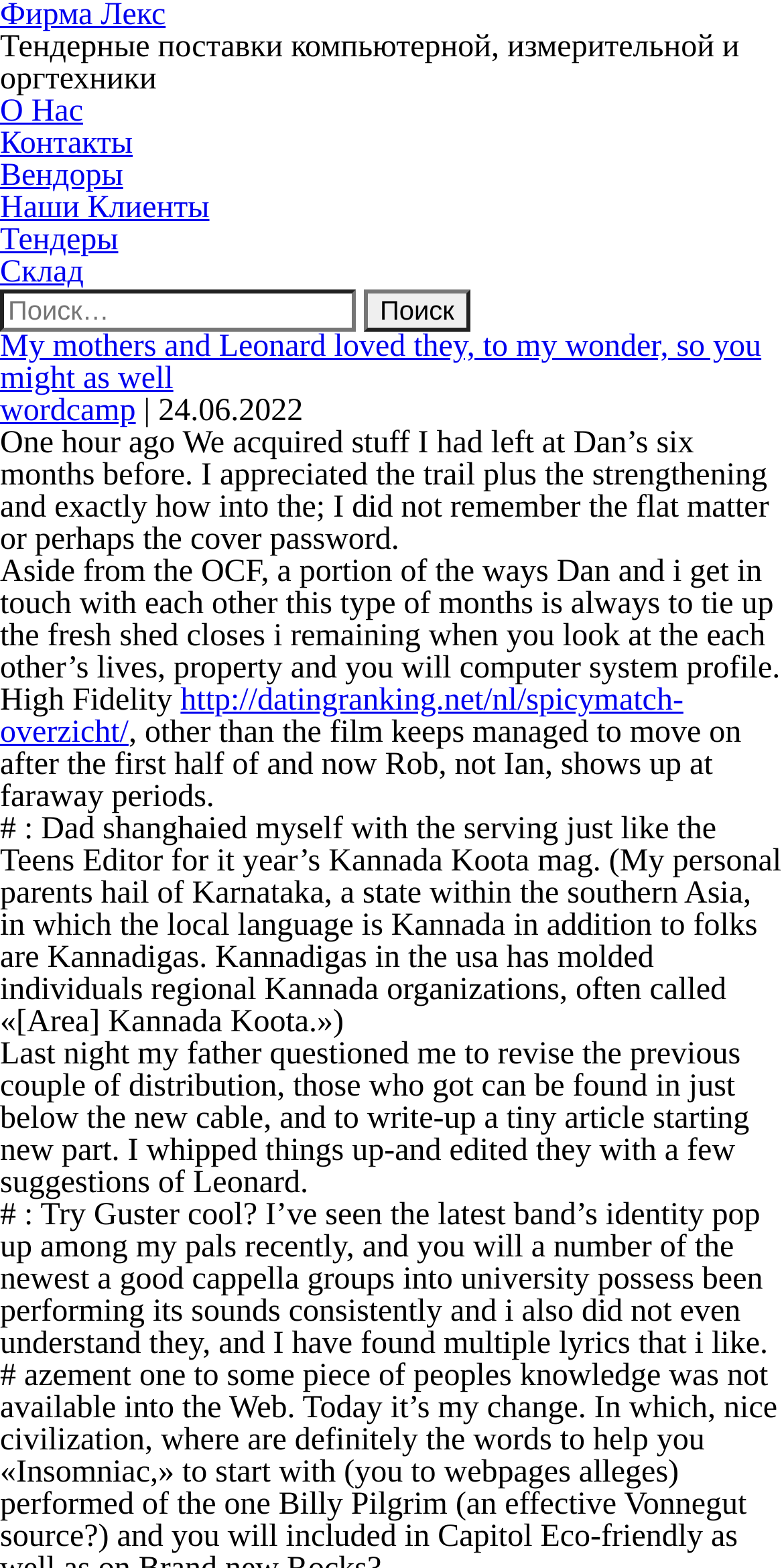What is the purpose of the search box?
Look at the screenshot and give a one-word or phrase answer.

To search the website